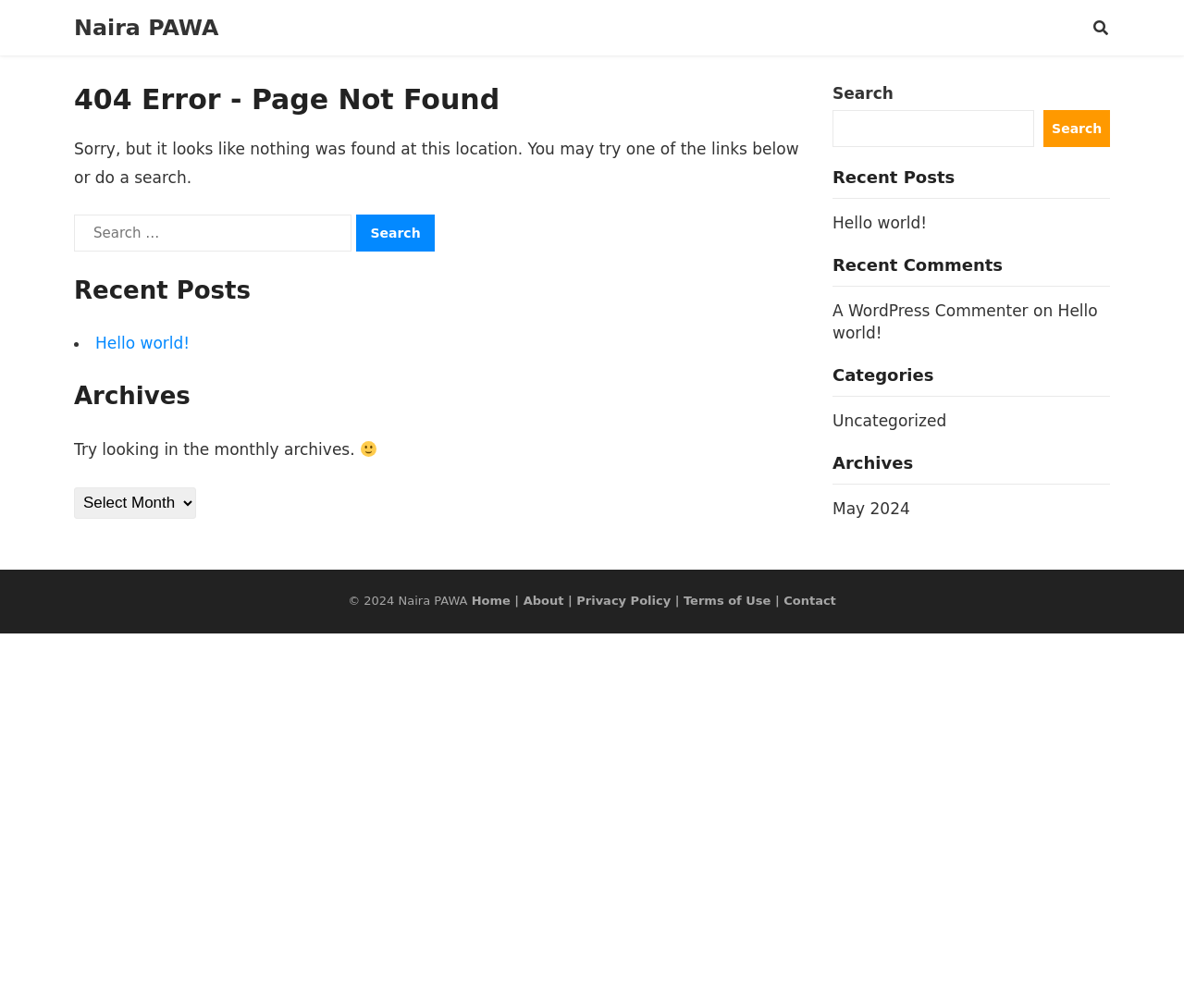Give a one-word or short-phrase answer to the following question: 
What is the name of the recent post?

Hello world!